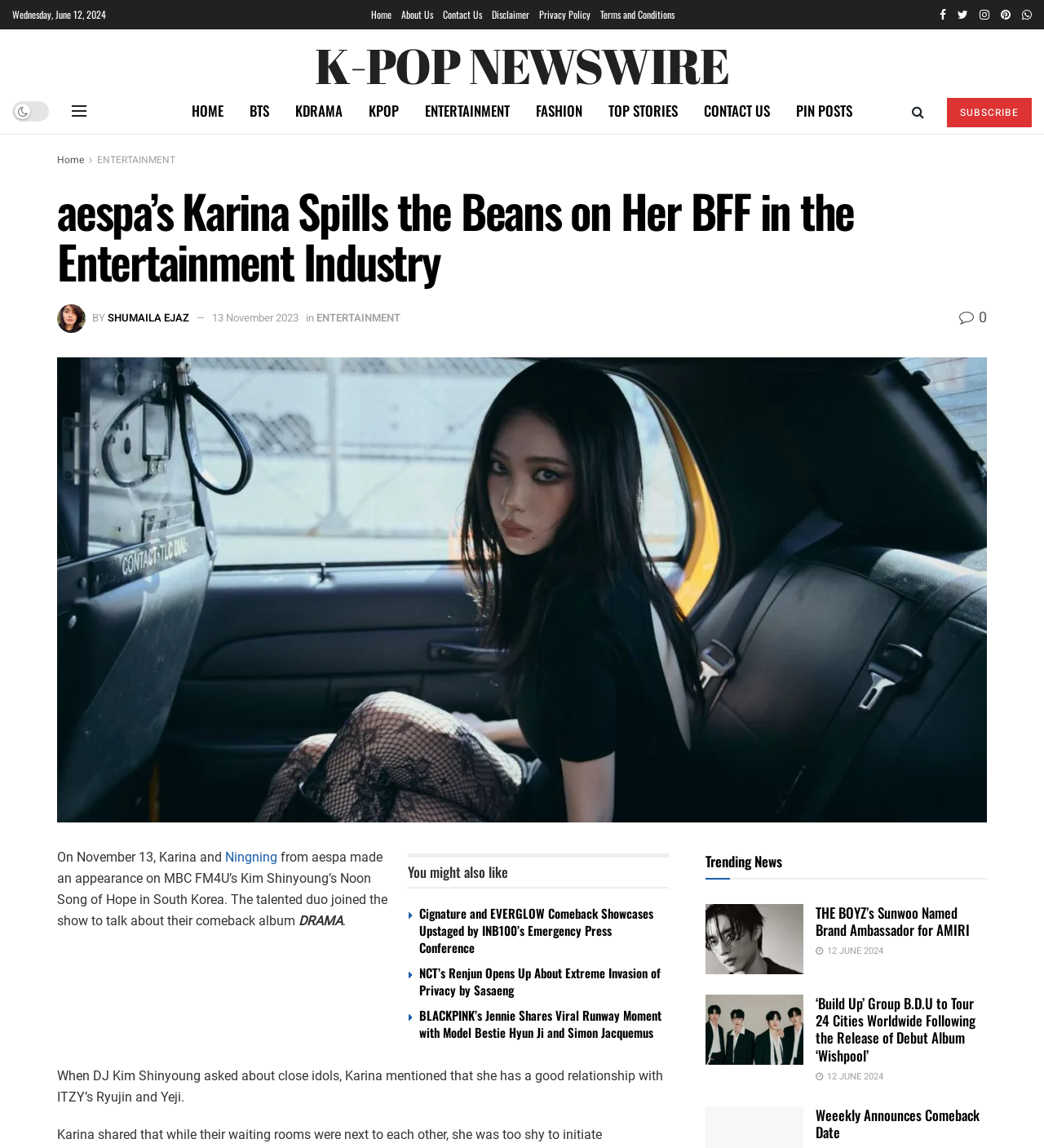Create a full and detailed caption for the entire webpage.

This webpage is about K-POP NEWSWIRE, a news website focused on K-pop and entertainment industry news. At the top of the page, there is a navigation menu with links to "Home", "About Us", "Contact Us", "Disclaimer", "Privacy Policy", and "Terms and Conditions". On the right side of the navigation menu, there are social media icons.

Below the navigation menu, there is a large heading that reads "aespa's Karina Spills the Beans on Her BFF in the Entertainment Industry". Next to the heading, there is a small image of Shumaila Ejaz, the author of the article. The article is written by Shumaila Ejaz and was published on November 13, 2023.

The article discusses aespa's Karina and her appearance on MBC FM4U's Kim Shinyoung's Noon Song of Hope, where she talked about her comeback album and her close relationships with ITZY's Ryujin and Yeji. The article also includes an image of aespa Karina.

On the right side of the article, there is a section titled "You might also like", which features three news articles with headings and links to the full articles. The articles are about Cignature and EVERGLOW's comeback showcases, NCT's Renjun opening up about extreme invasion of privacy, and BLACKPINK's Jennie sharing a viral runway moment with her model bestie Hyun Ji and Simon Jacquemus.

Below the article, there is a section titled "Trending News", which features three news articles with headings, links, and images. The articles are about THE BOYZ's Sunwoo being named brand ambassador for AMIRI, 'Build Up' group B.D.U touring 24 cities worldwide, and Weeekly announcing their comeback date. Each article includes a publication date, June 12, 2024.